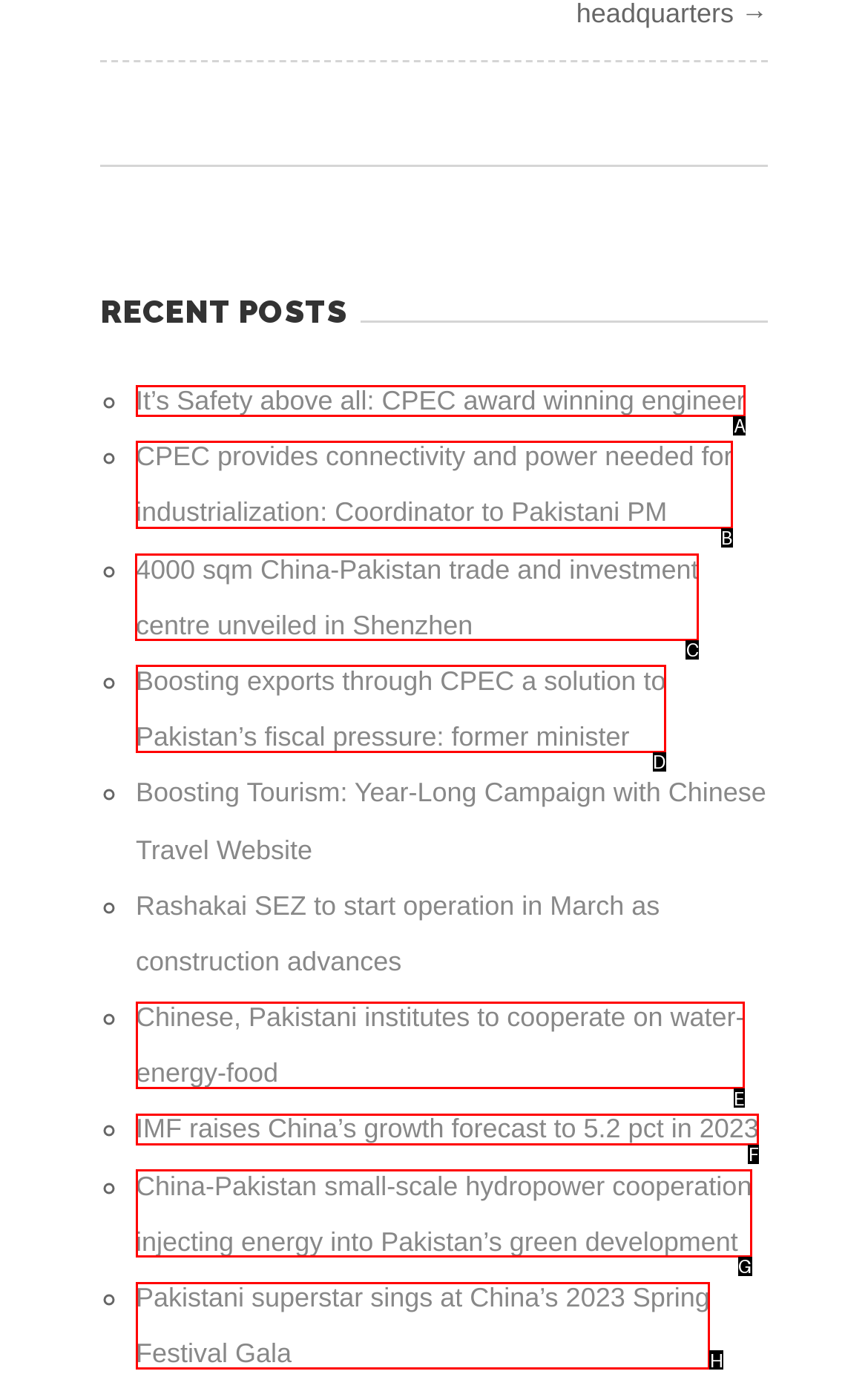Identify which HTML element to click to fulfill the following task: Read news about China-Pakistan trade and investment centre. Provide your response using the letter of the correct choice.

C